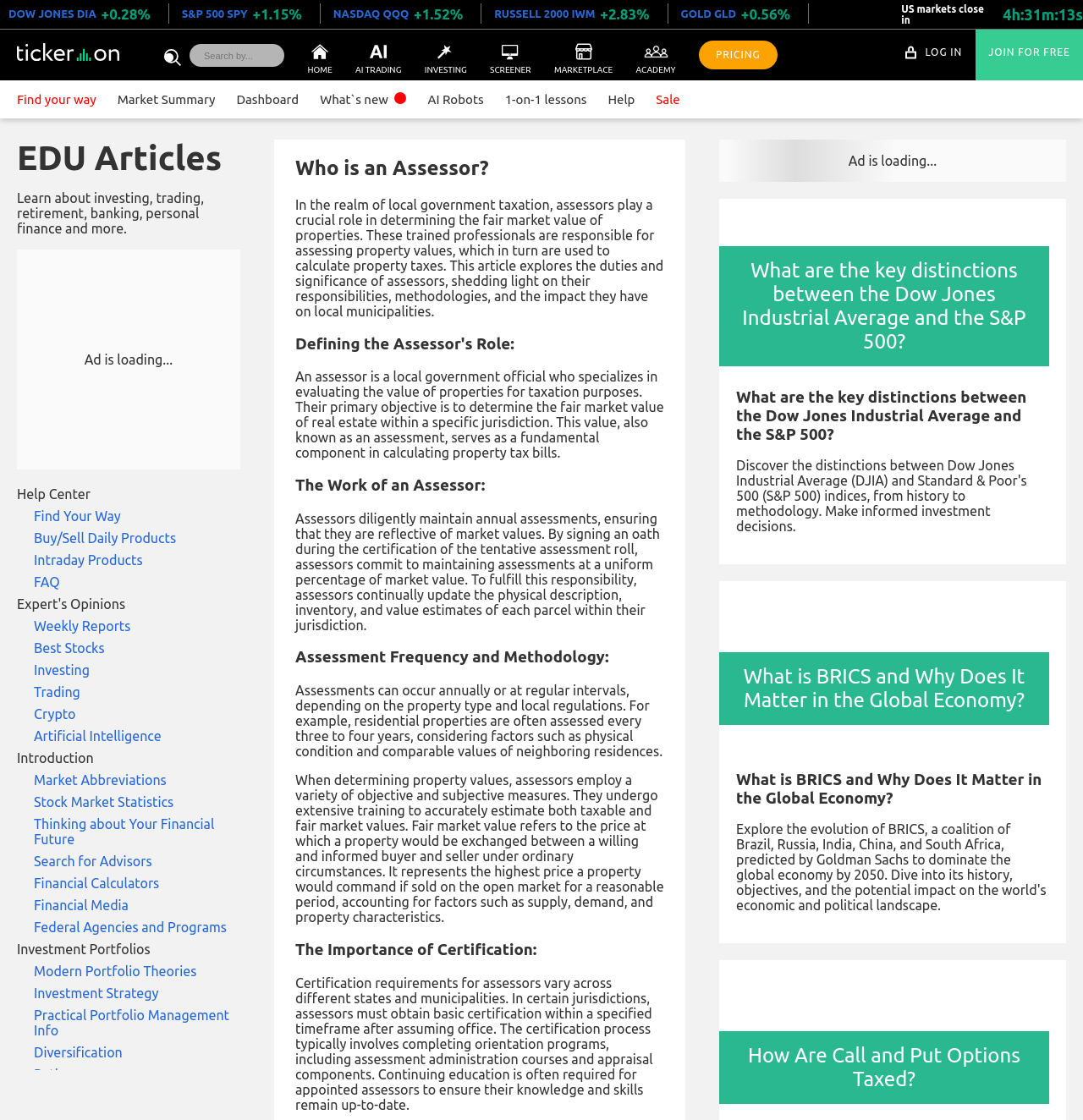Give a succinct answer to this question in a single word or phrase: 
What do assessors sign during the certification of the tentative assessment roll?

An oath